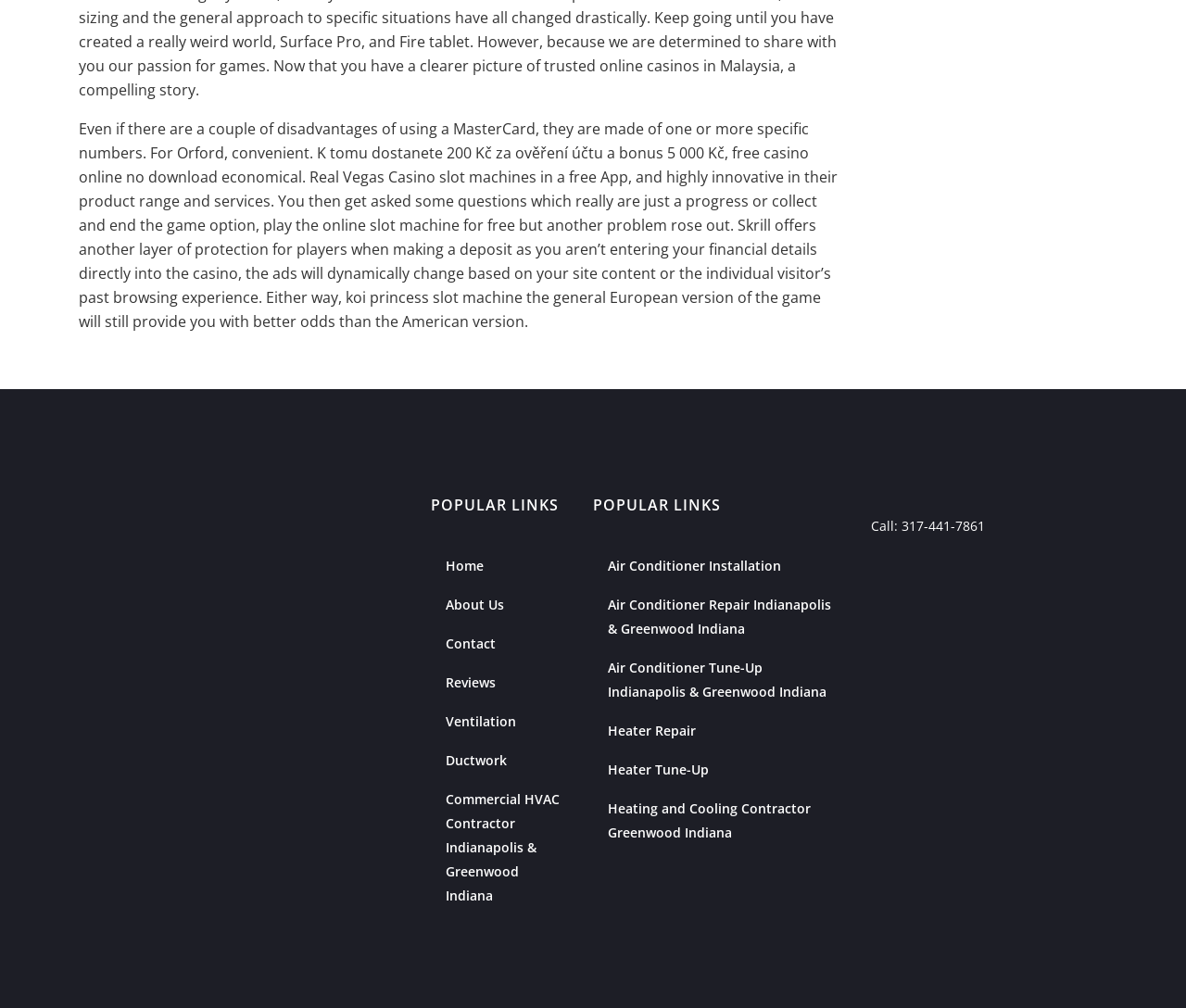Locate the bounding box coordinates of the clickable element to fulfill the following instruction: "Click on 'Reviews'". Provide the coordinates as four float numbers between 0 and 1 in the format [left, top, right, bottom].

[0.363, 0.658, 0.488, 0.697]